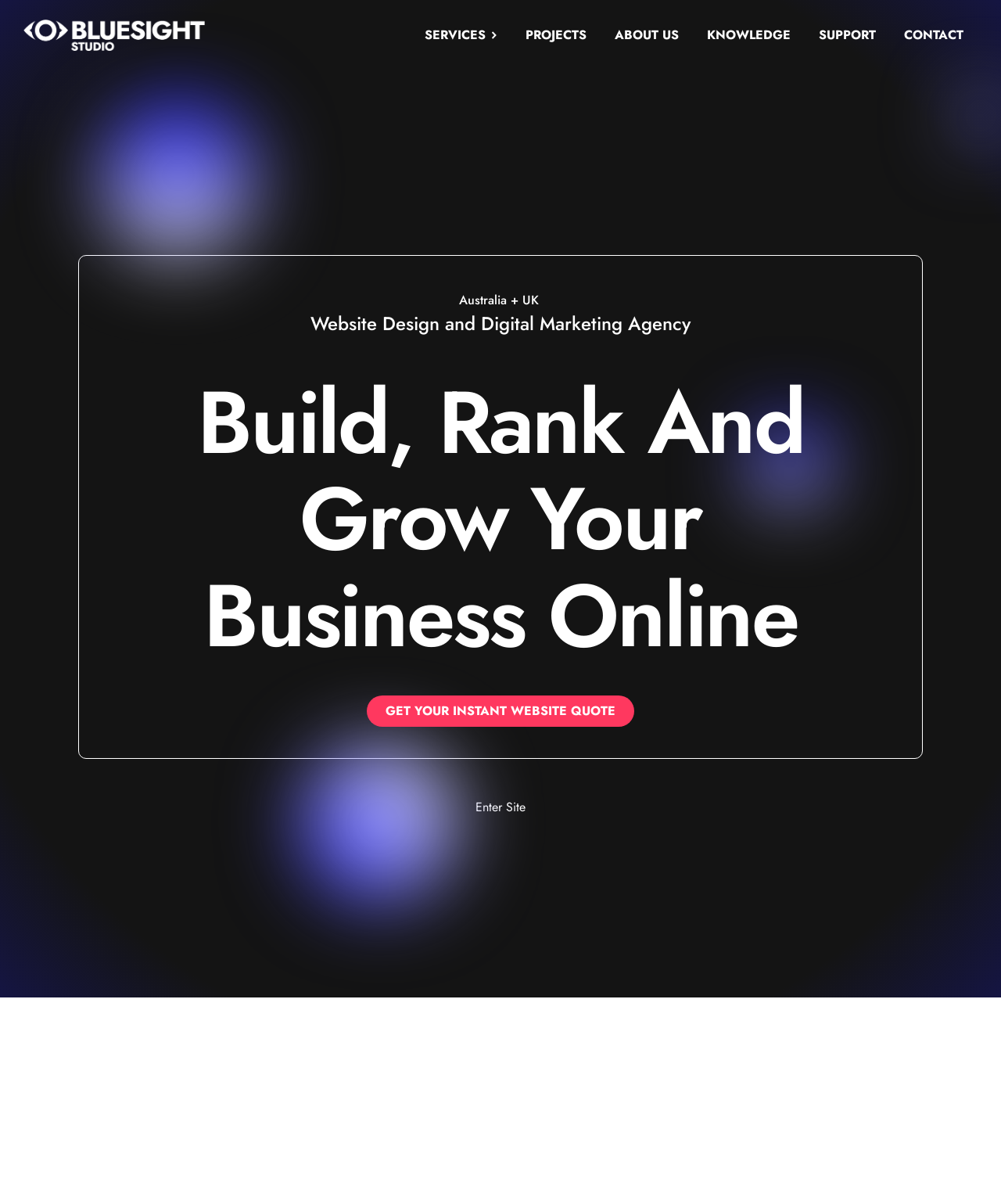Give a one-word or phrase response to the following question: What can be designed by Bluesight Studio?

Logos, brands, brochures